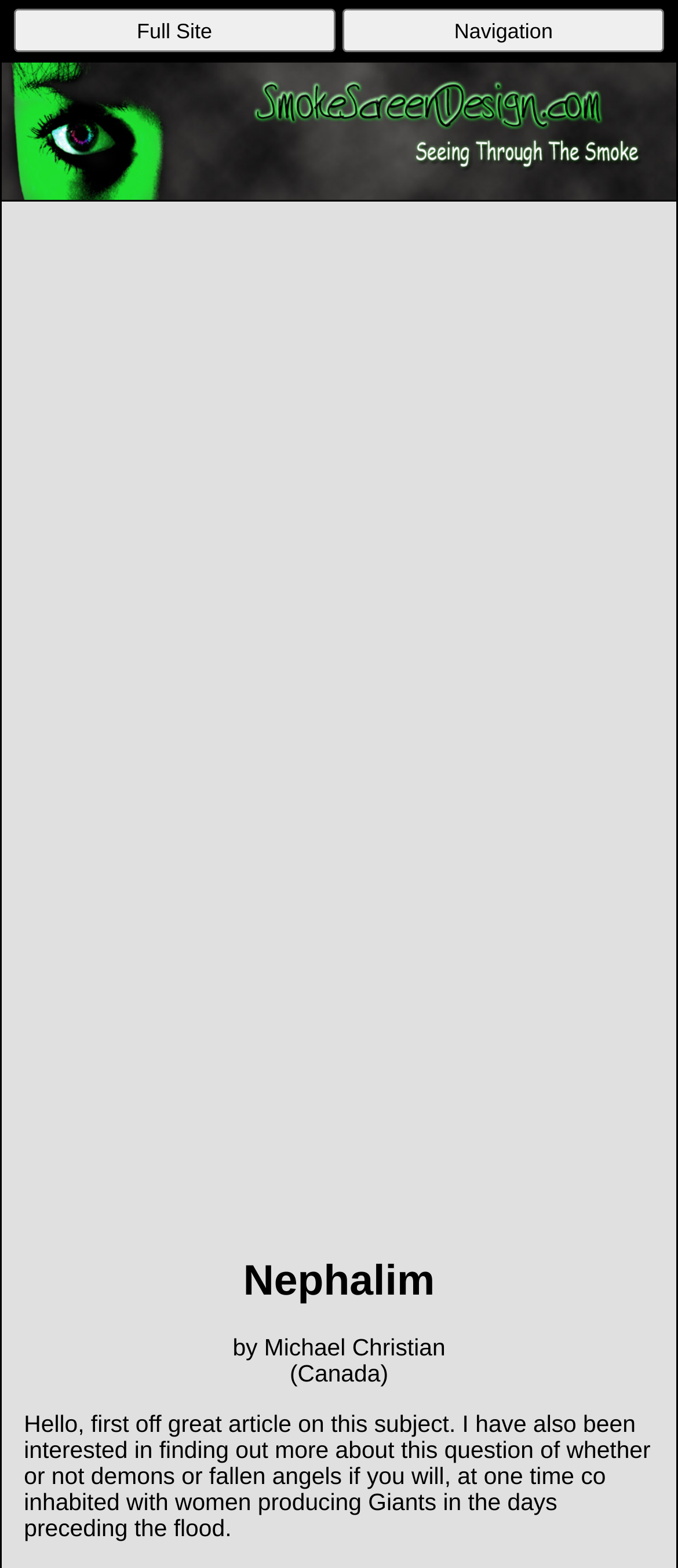Show the bounding box coordinates for the HTML element as described: "Full Site".

[0.02, 0.005, 0.495, 0.033]